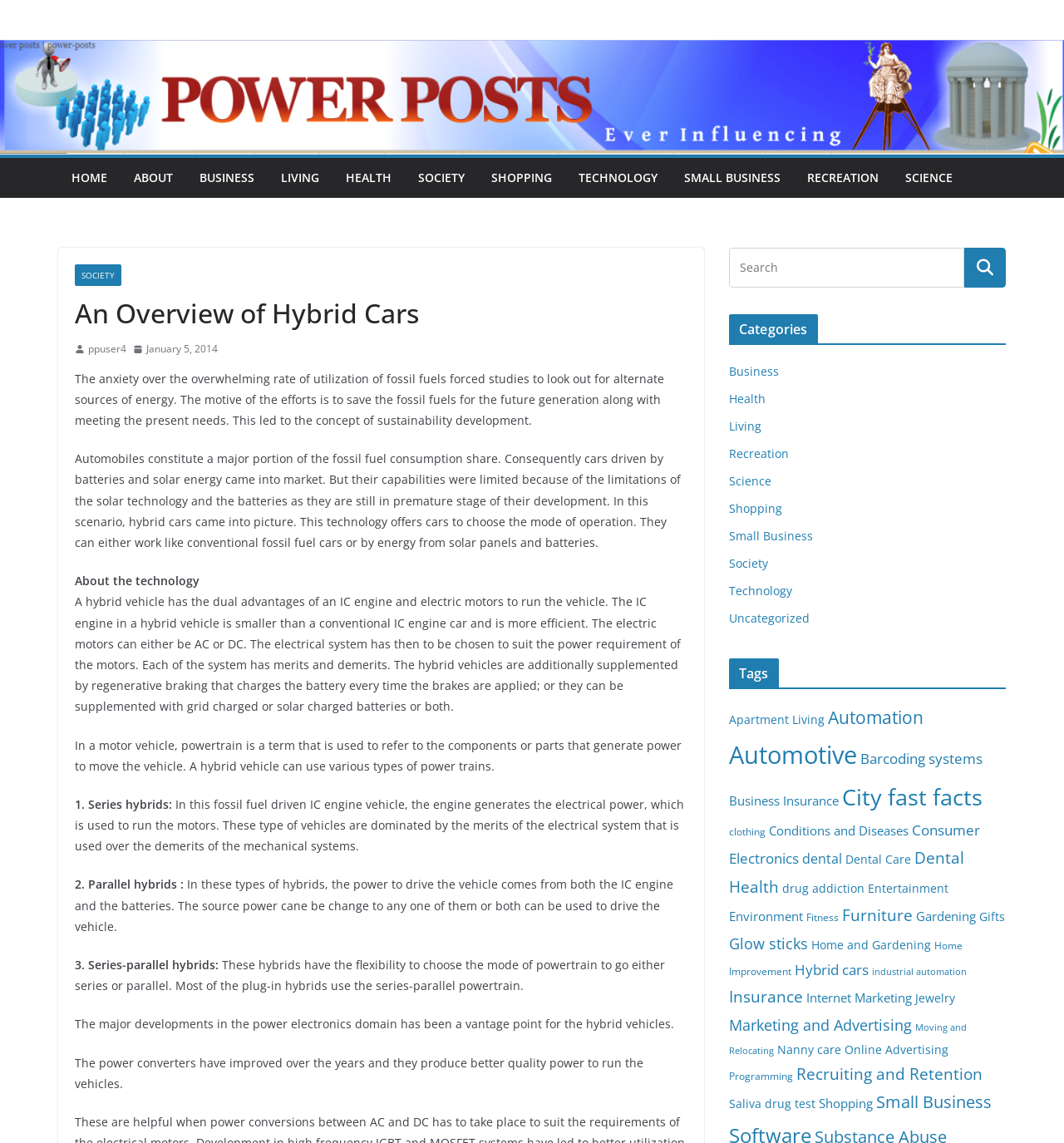Please provide a comprehensive answer to the question based on the screenshot: What is the role of power converters in hybrid vehicles?

The webpage states that the major developments in the power electronics domain have been a vantage point for the hybrid vehicles, and the power converters have improved over the years to produce better quality power to run the vehicles.